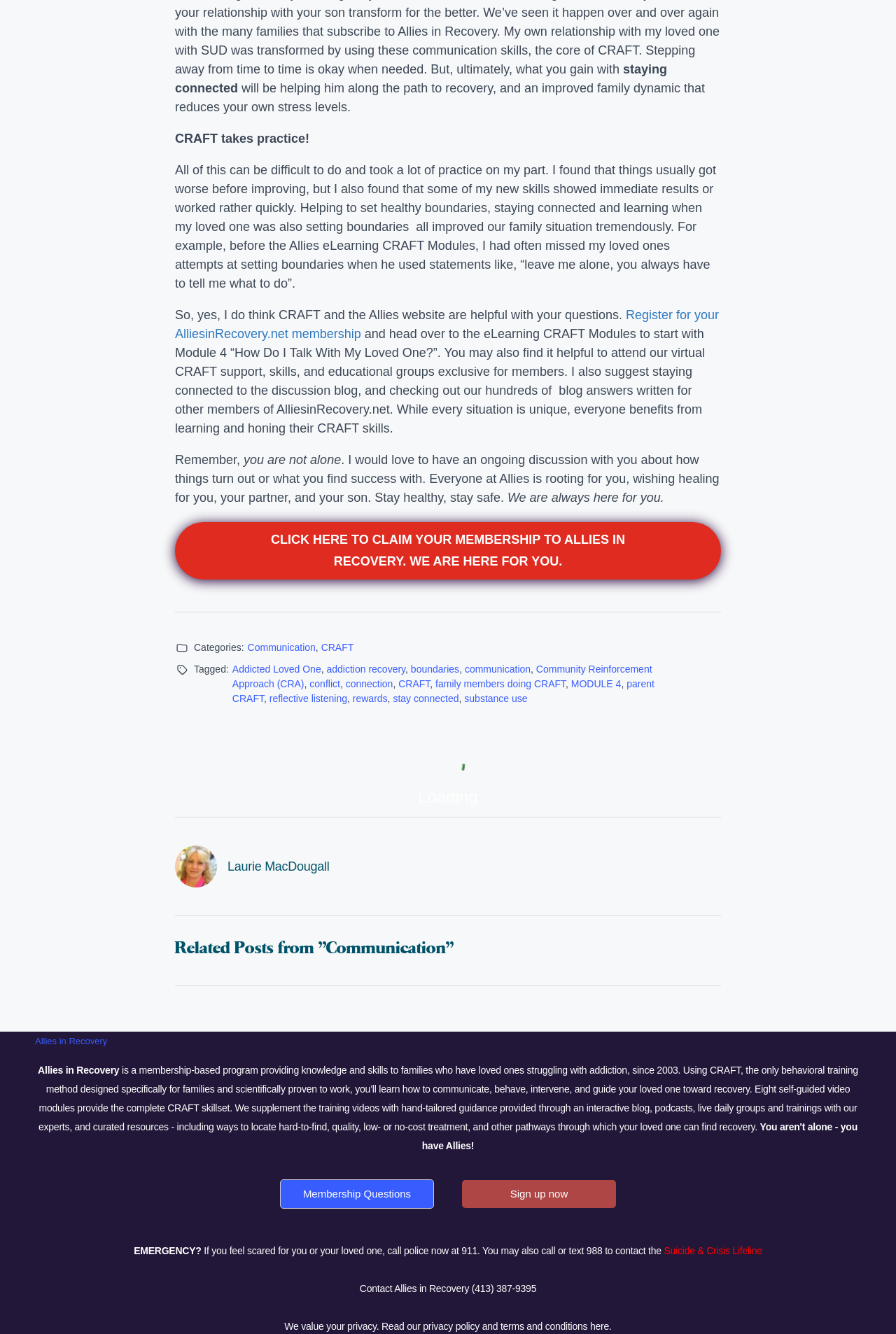Determine the bounding box coordinates for the element that should be clicked to follow this instruction: "Read more about CRAFT". The coordinates should be given as four float numbers between 0 and 1, in the format [left, top, right, bottom].

[0.358, 0.481, 0.395, 0.49]